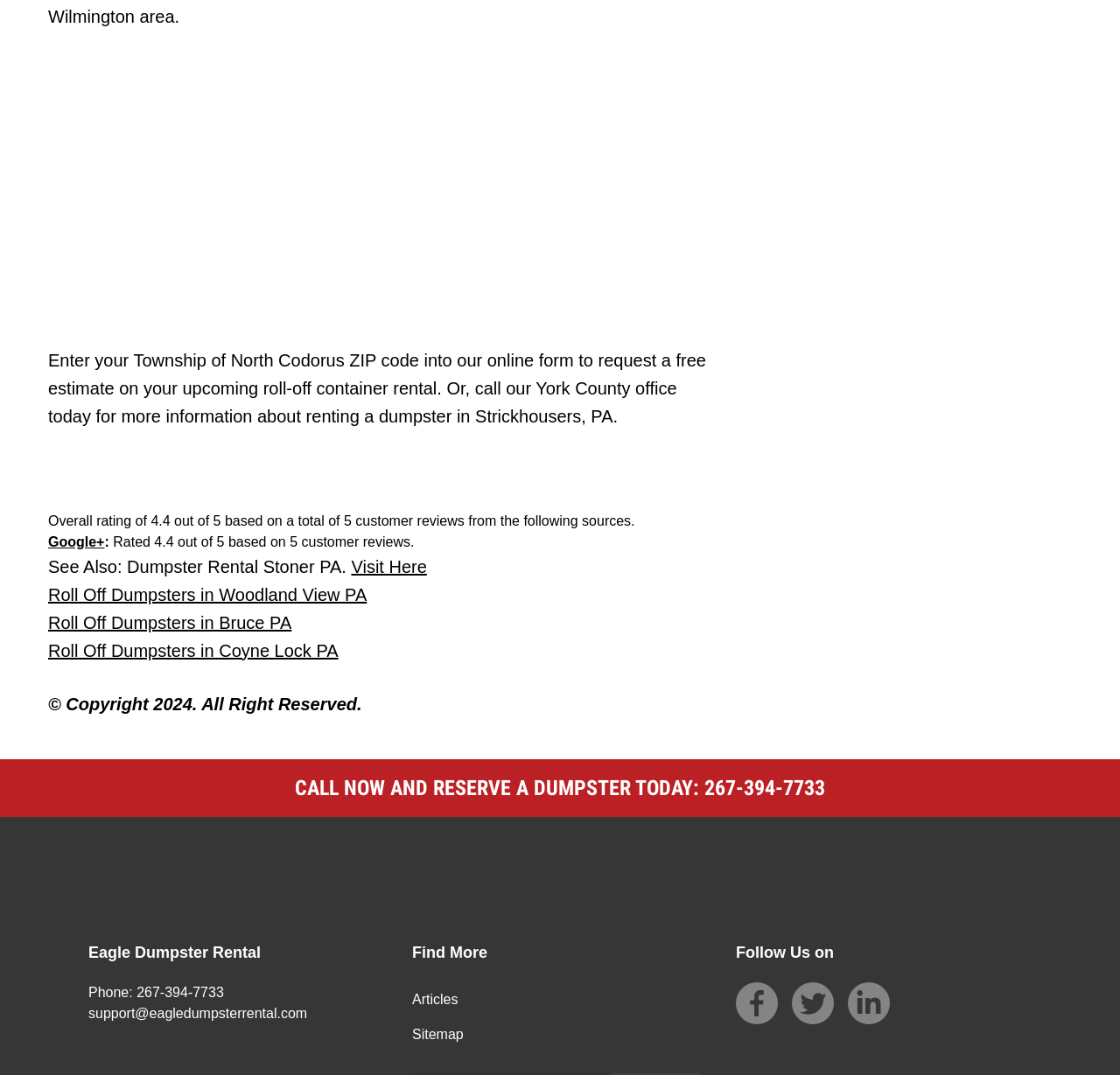Please determine the bounding box coordinates of the clickable area required to carry out the following instruction: "Click to see more about Dumpster Rental Stoner PA". The coordinates must be four float numbers between 0 and 1, represented as [left, top, right, bottom].

[0.314, 0.518, 0.381, 0.536]